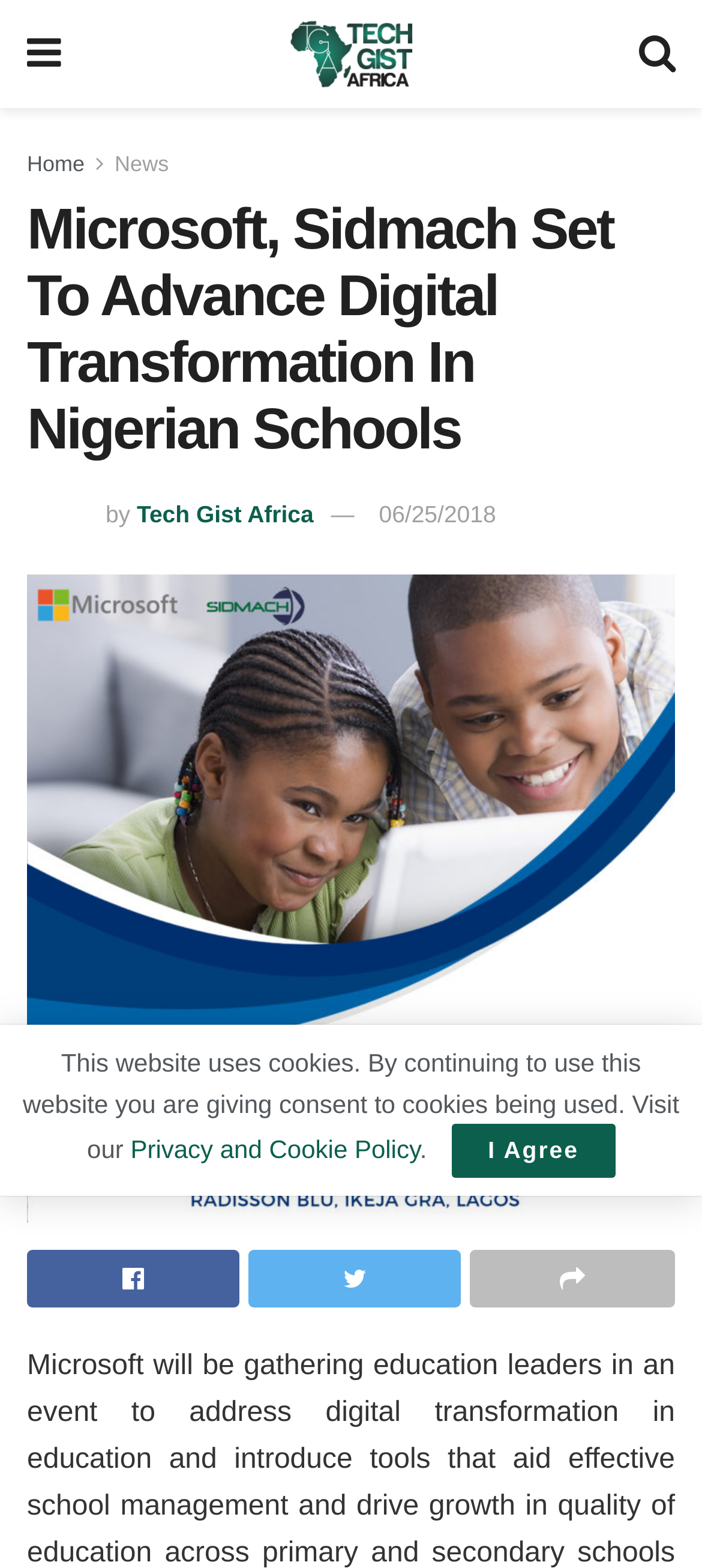Answer succinctly with a single word or phrase:
How many social media links are present?

3